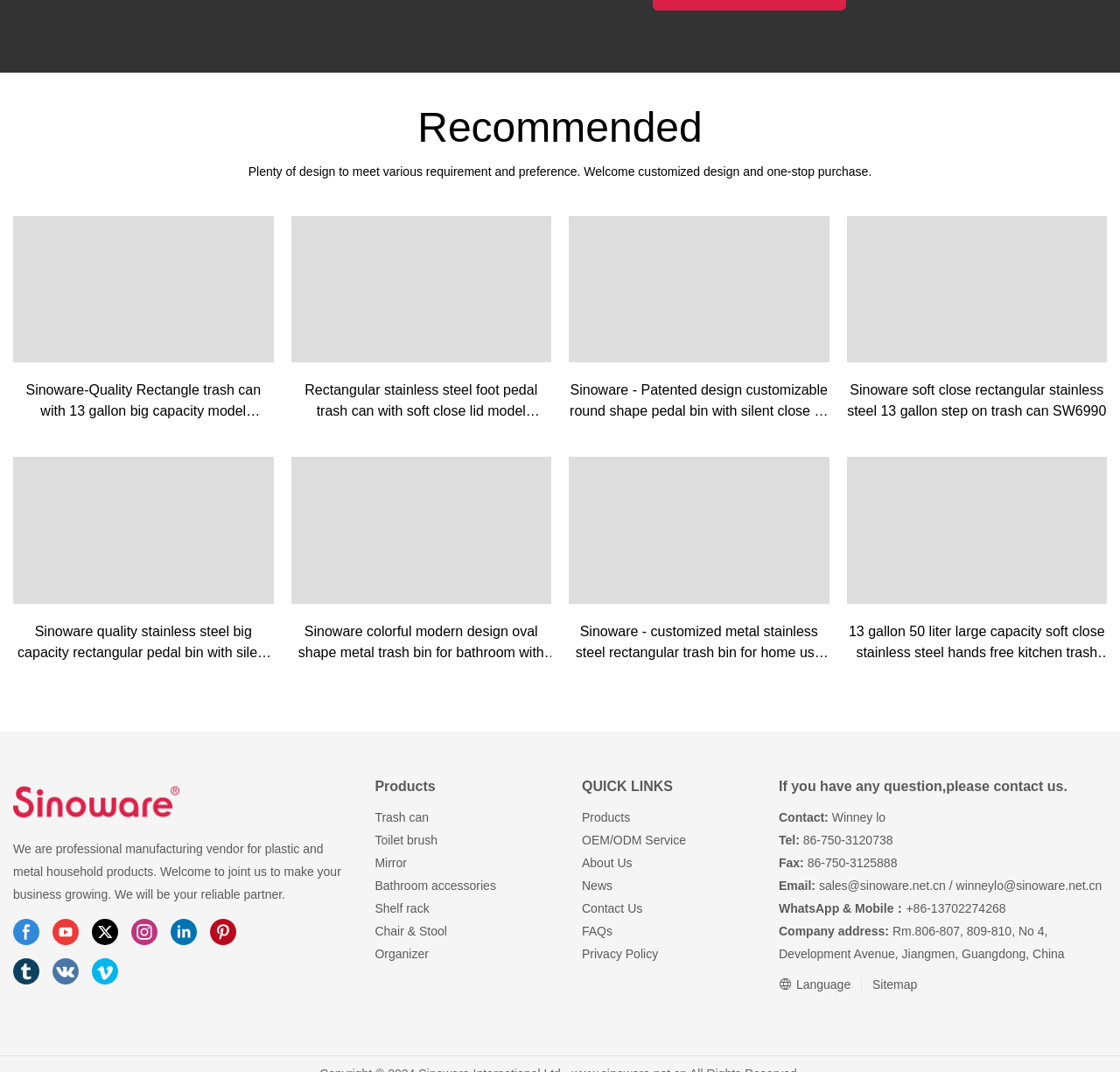From the details in the image, provide a thorough response to the question: What is the company's address?

The company's address is Rm.806-807, 809-810, No 4, Development Avenue, Jiangmen, Guangdong, China, which can be found in the contact information section at the bottom of the webpage.